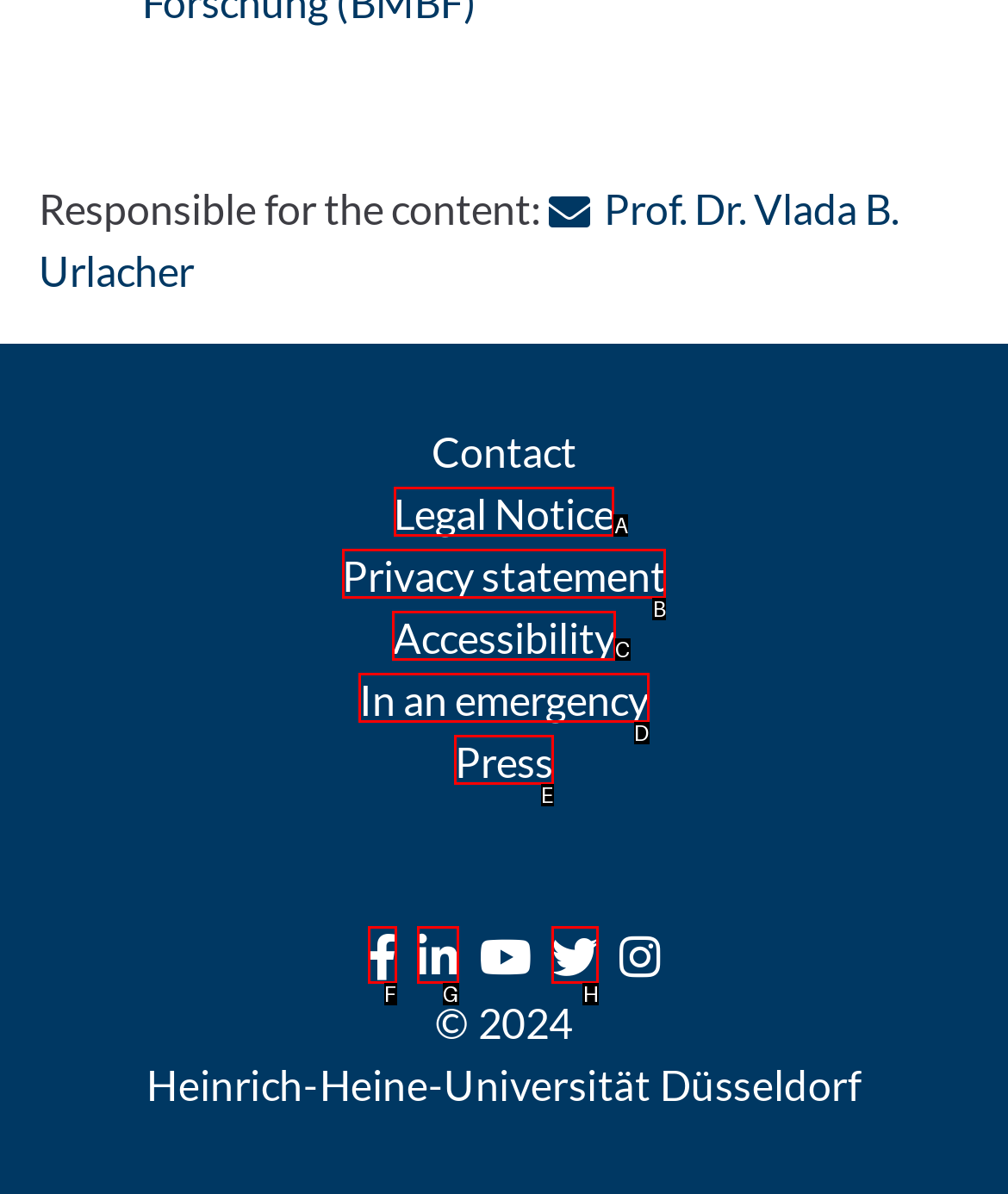Find the option that fits the given description: In an emergency
Answer with the letter representing the correct choice directly.

D